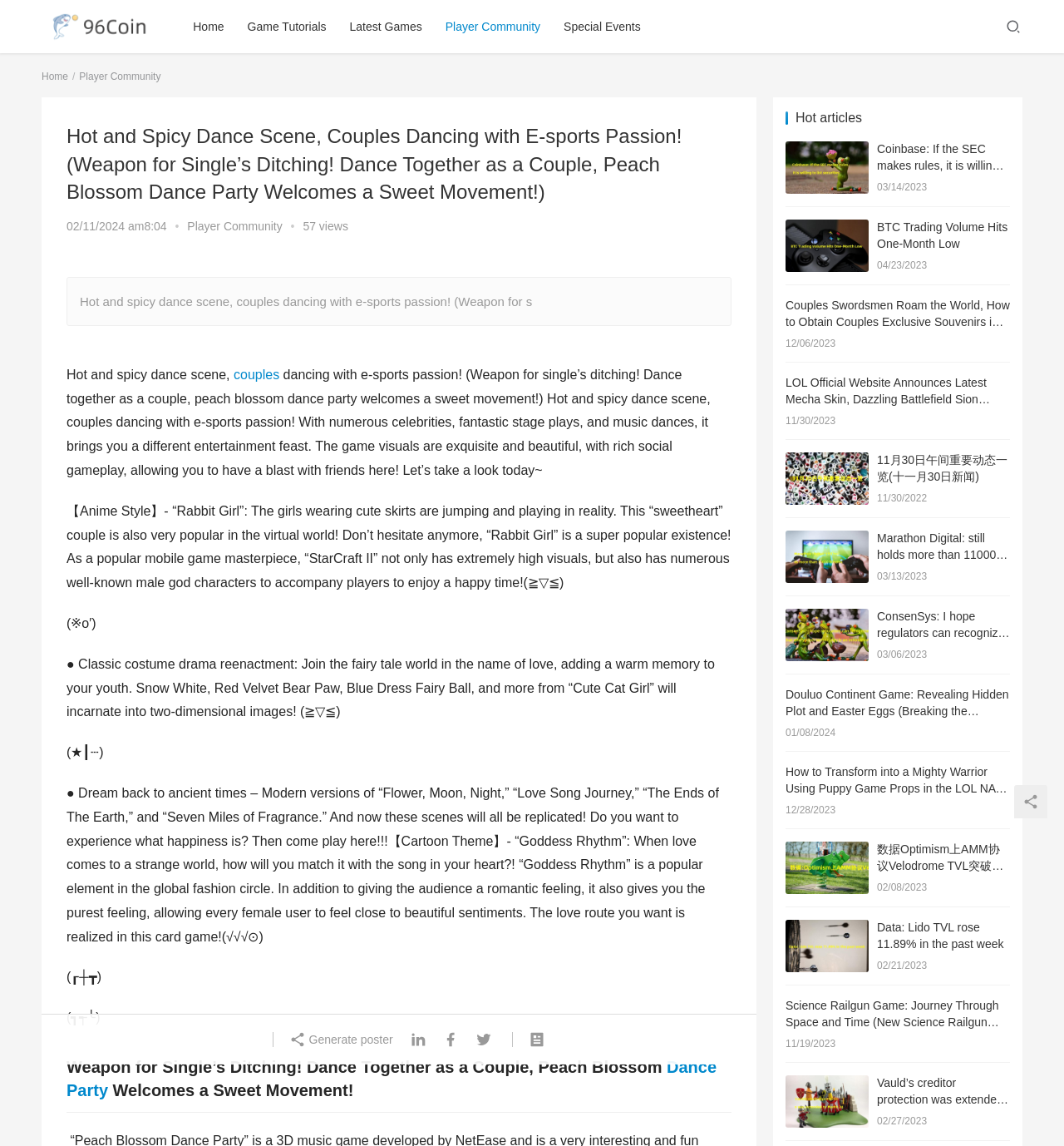Provide a brief response to the question using a single word or phrase: 
How many views does the video have?

57 views